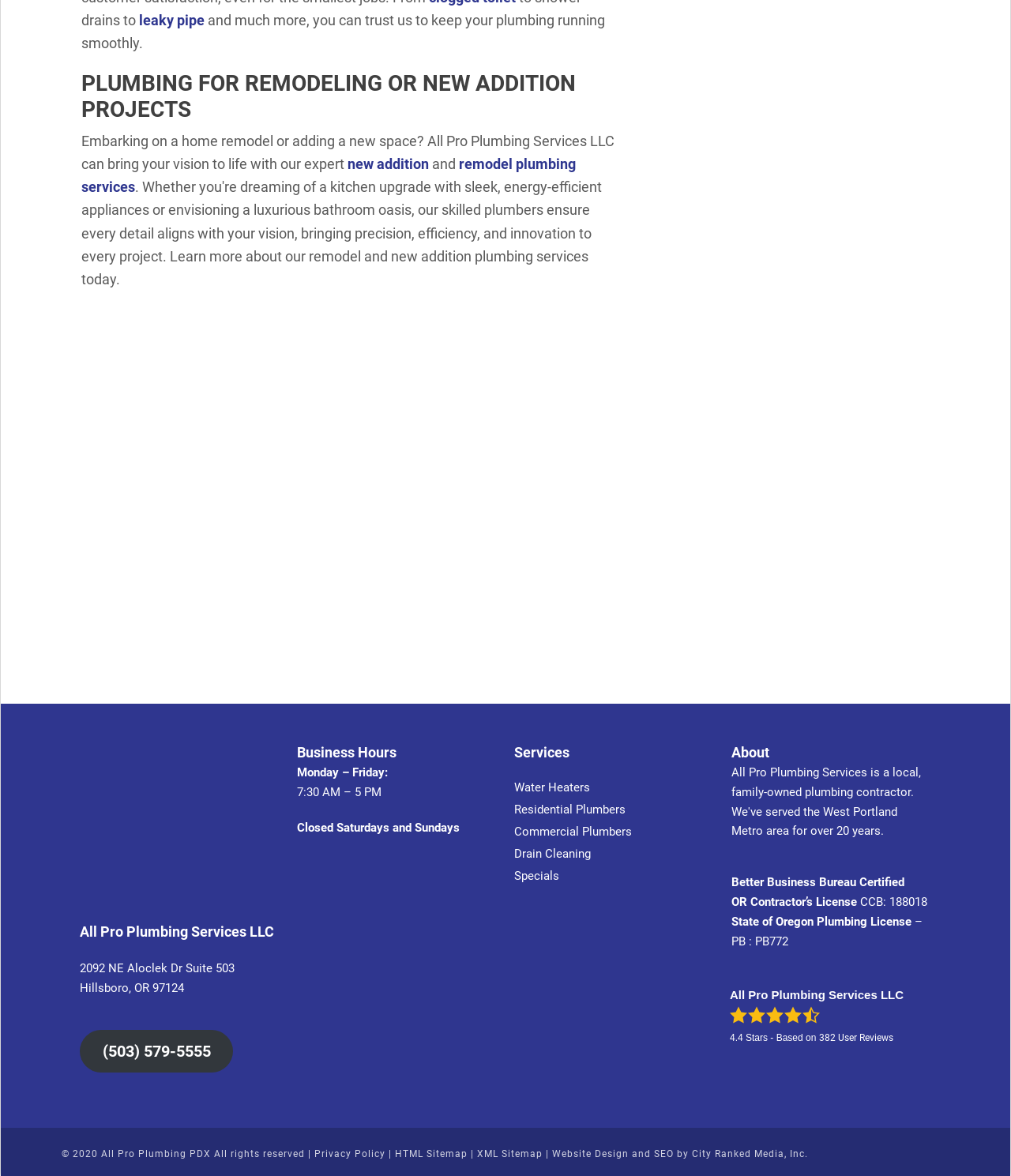Provide a short answer using a single word or phrase for the following question: 
What is the business hour on Monday?

7:30 AM – 5 PM